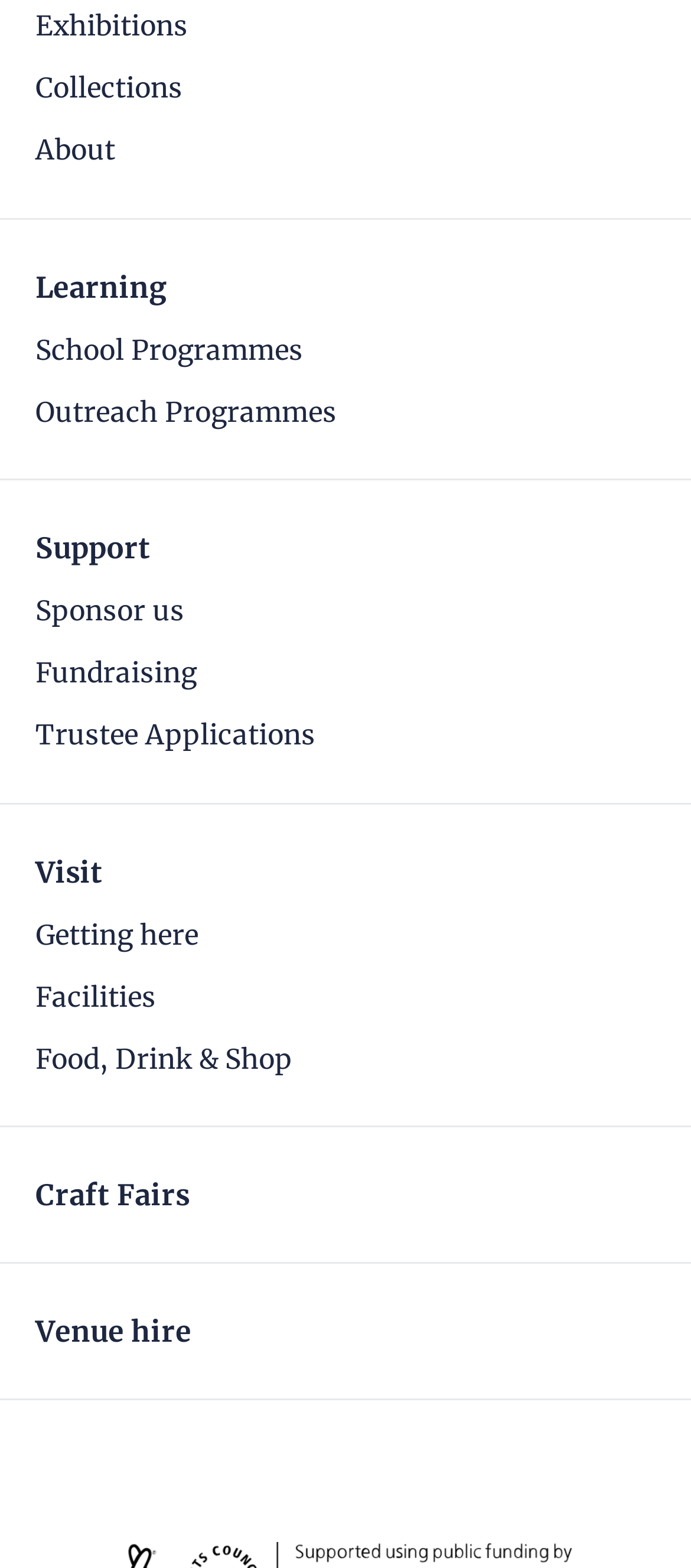Give a concise answer using one word or a phrase to the following question:
What is the second link in the 'Support' section?

Fundraising